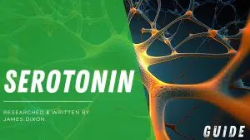Craft a descriptive caption that covers all aspects of the image.

The image titled "Serotonin" features a striking visual representation of neural networks, emphasizing the theme of serotonin in relation to cognitive health. The vibrant green background contrasts with the intricate neuron patterns depicted, enhancing the topic's scientific appeal. Accompanying the title, the text mentions that the content is researched and written by James Dixon, indicating expertise in the subject matter. This image serves as an engaging entry point to a guide that likely explores the role of serotonin in mental well-being and its implications within the field of nootropics and cognitive enhancement.